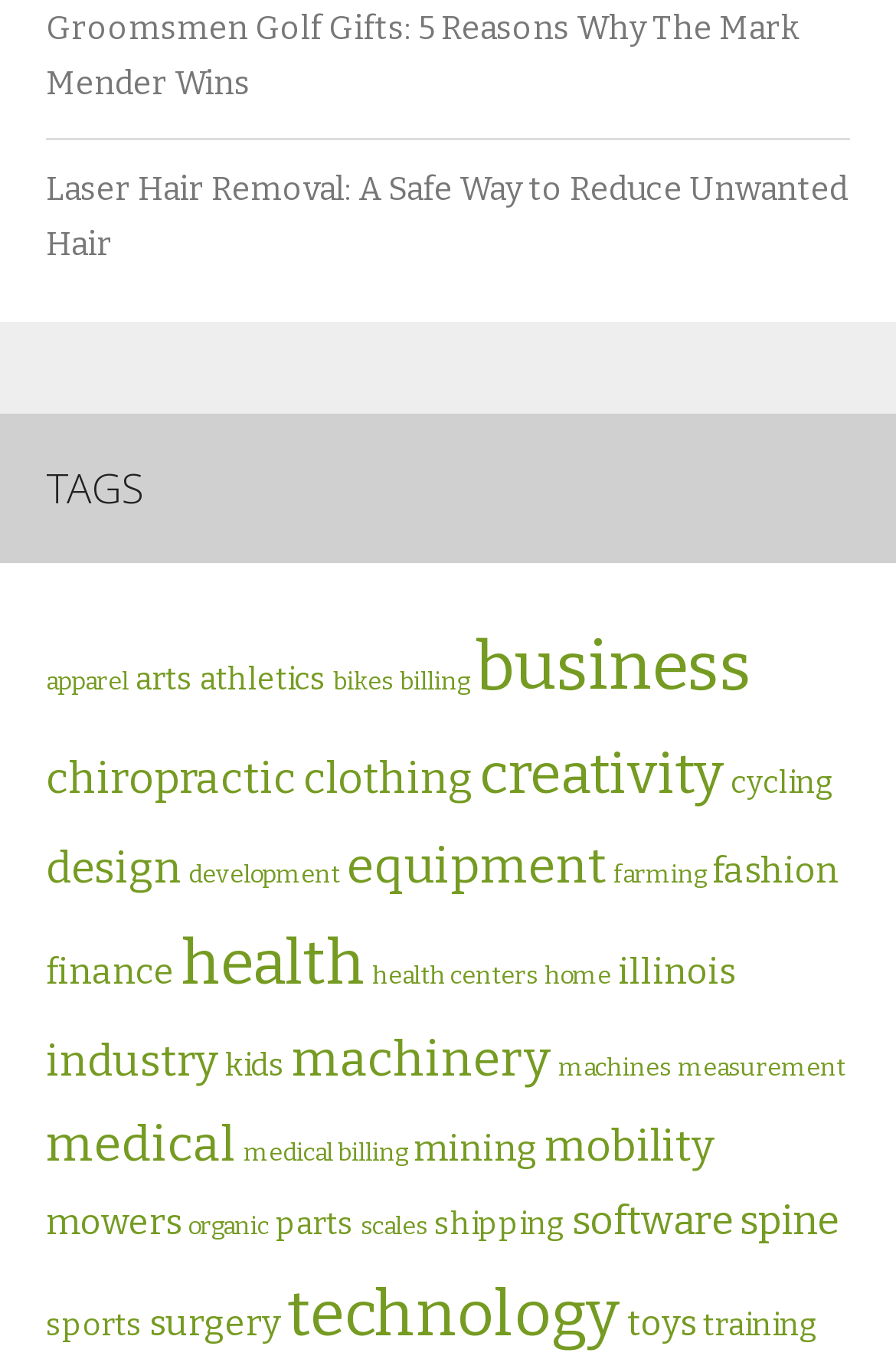Show the bounding box coordinates of the element that should be clicked to complete the task: "View 'TAGS'".

[0.0, 0.302, 1.0, 0.411]